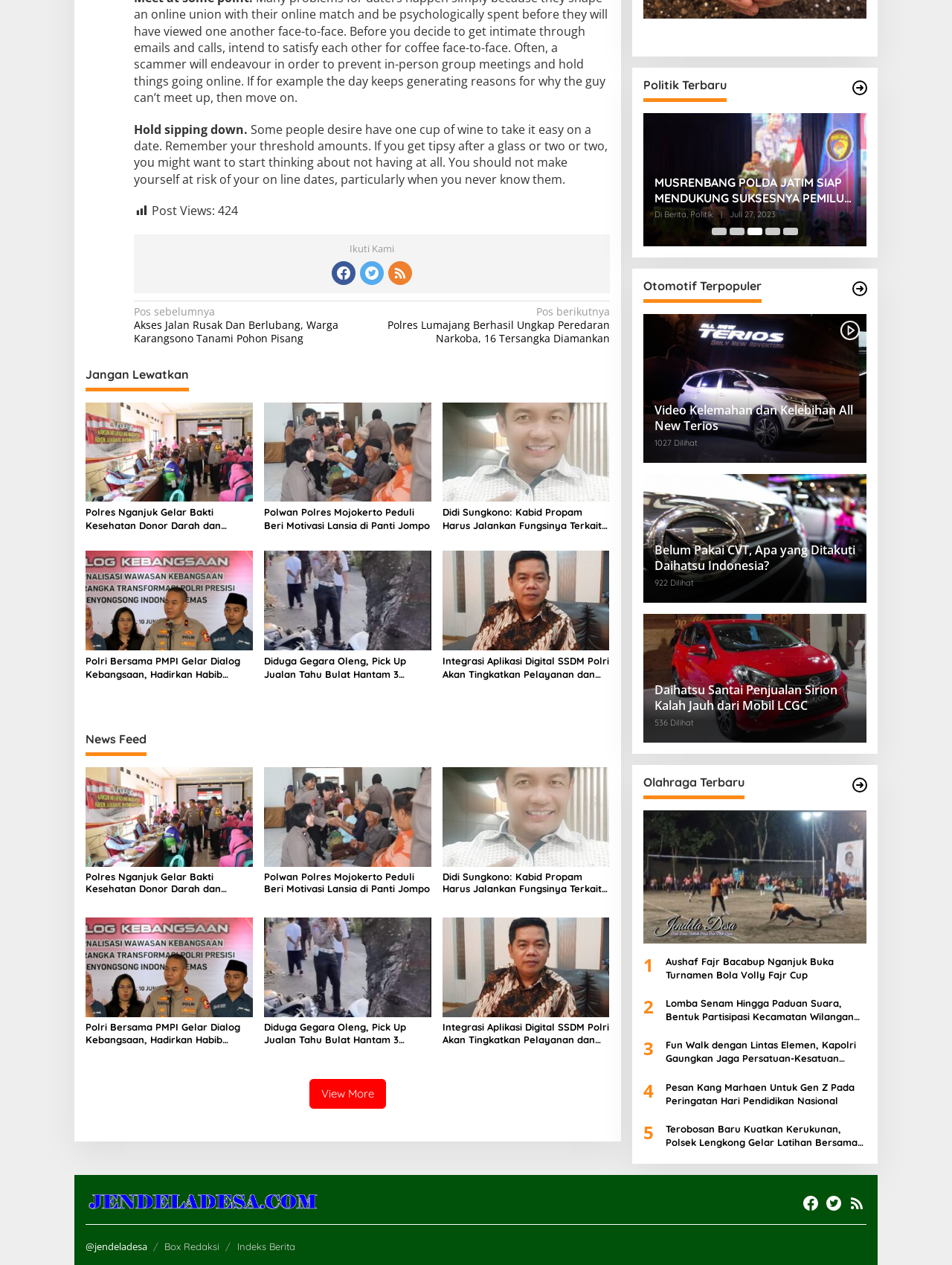Please determine the bounding box coordinates for the UI element described here. Use the format (top-left x, top-left y, bottom-right x, bottom-right y) with values bounded between 0 and 1: View More

[0.325, 0.853, 0.405, 0.876]